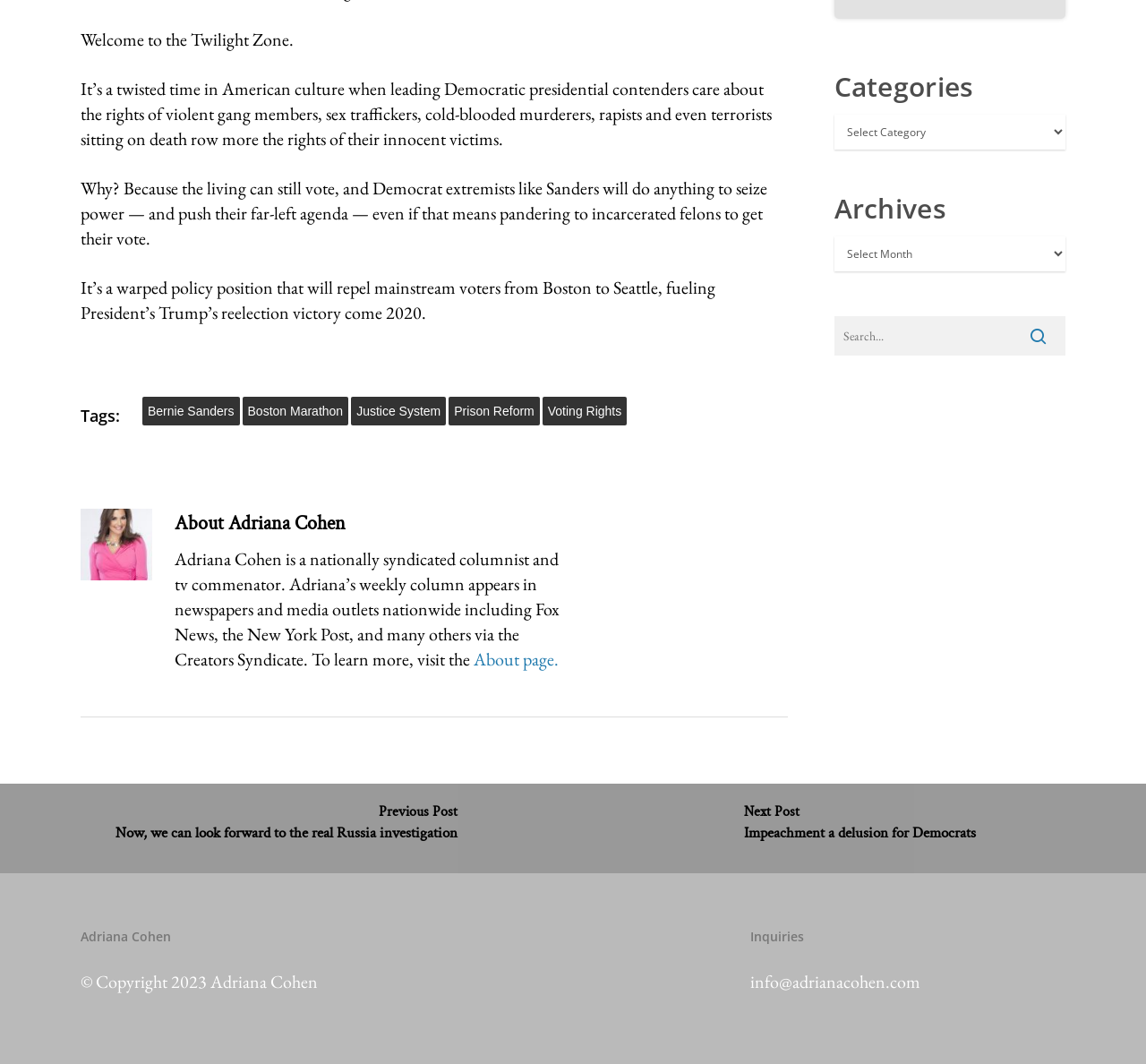Respond to the following question using a concise word or phrase: 
What is the copyright year of the webpage?

2023